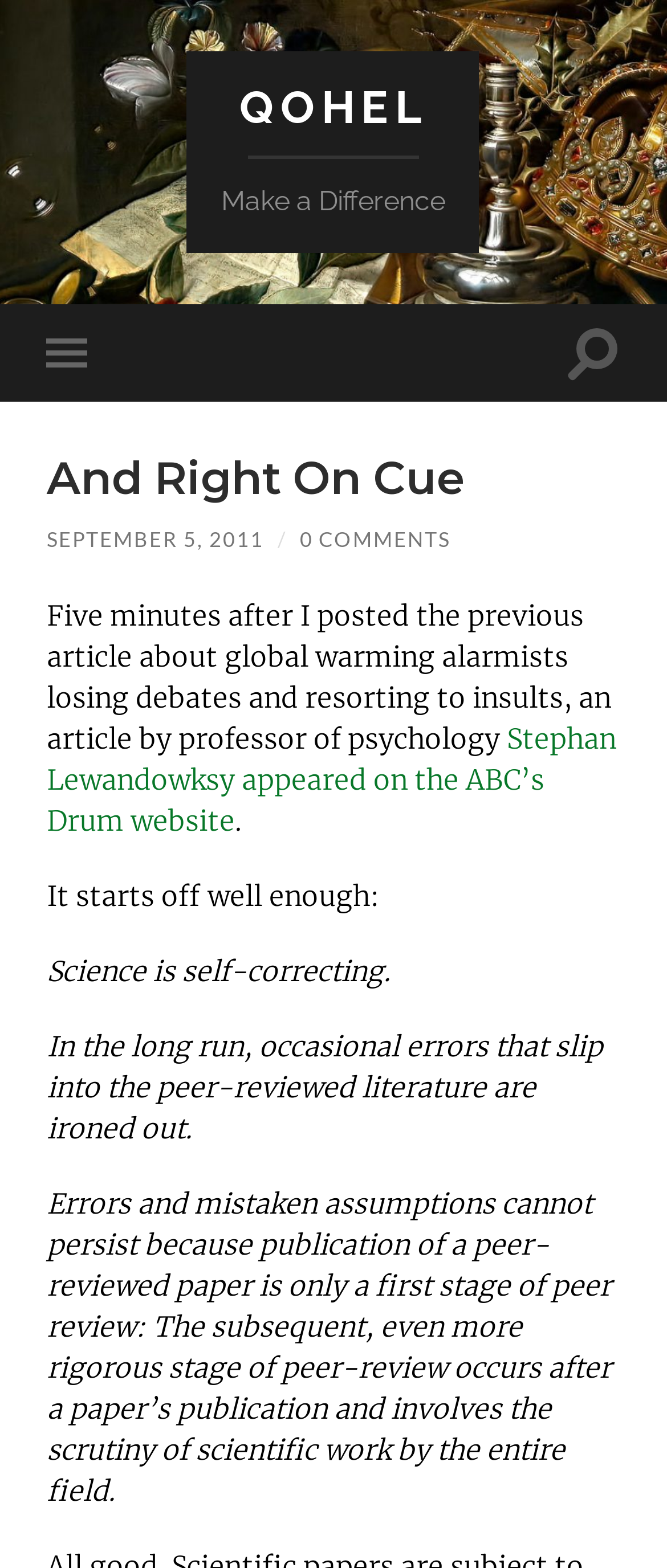Examine the image carefully and respond to the question with a detailed answer: 
What is the name of the website where the professor's article appeared?

The name of the website can be found in the article text, where it says 'an article by professor of psychology Stephan Lewandowksy appeared on the ABC’s Drum website'.